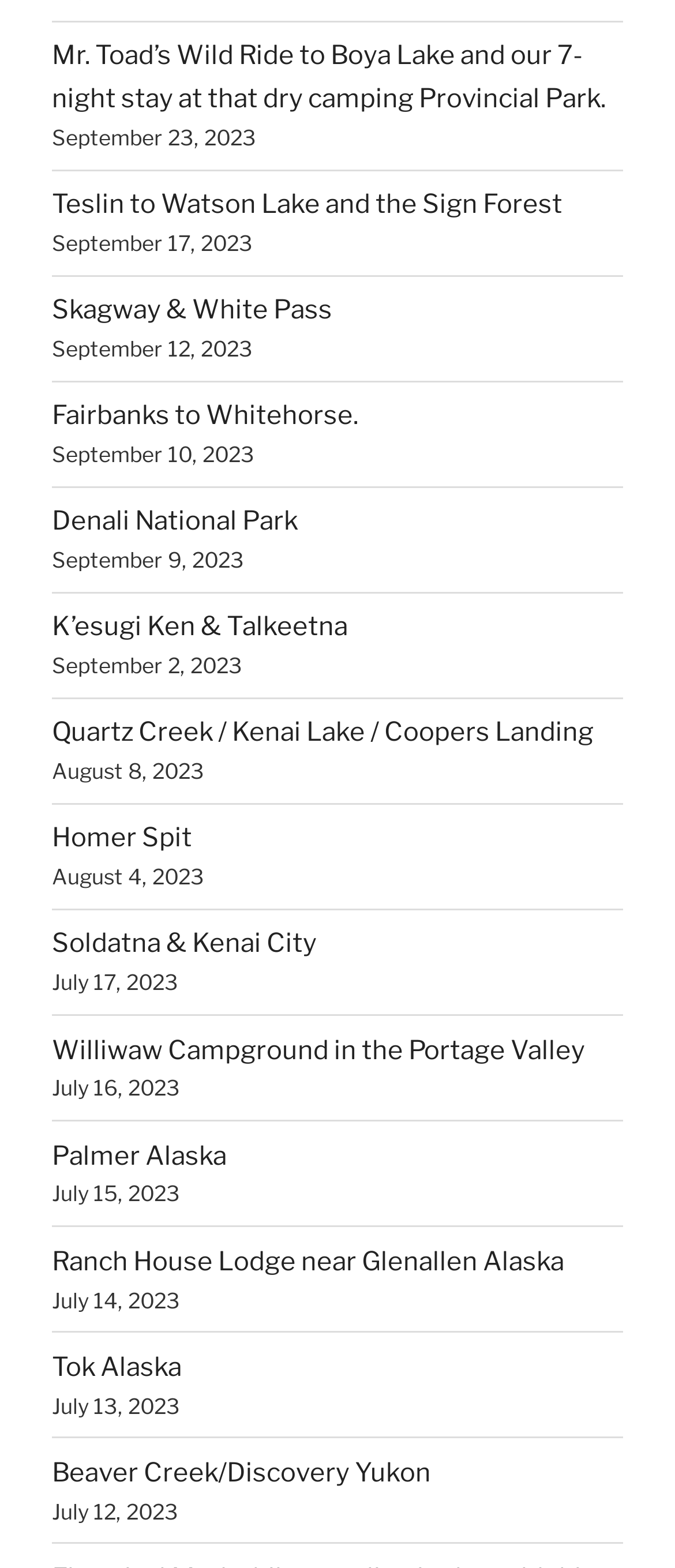Identify the bounding box coordinates of the element that should be clicked to fulfill this task: "Explore Skagway & White Pass". The coordinates should be provided as four float numbers between 0 and 1, i.e., [left, top, right, bottom].

[0.077, 0.188, 0.492, 0.208]